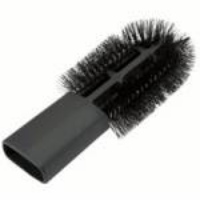What type of vacuum cleaners is the Miele SHB-20 Radiator Brush compatible with?
Based on the image, give a concise answer in the form of a single word or short phrase.

Miele vacuum cleaners